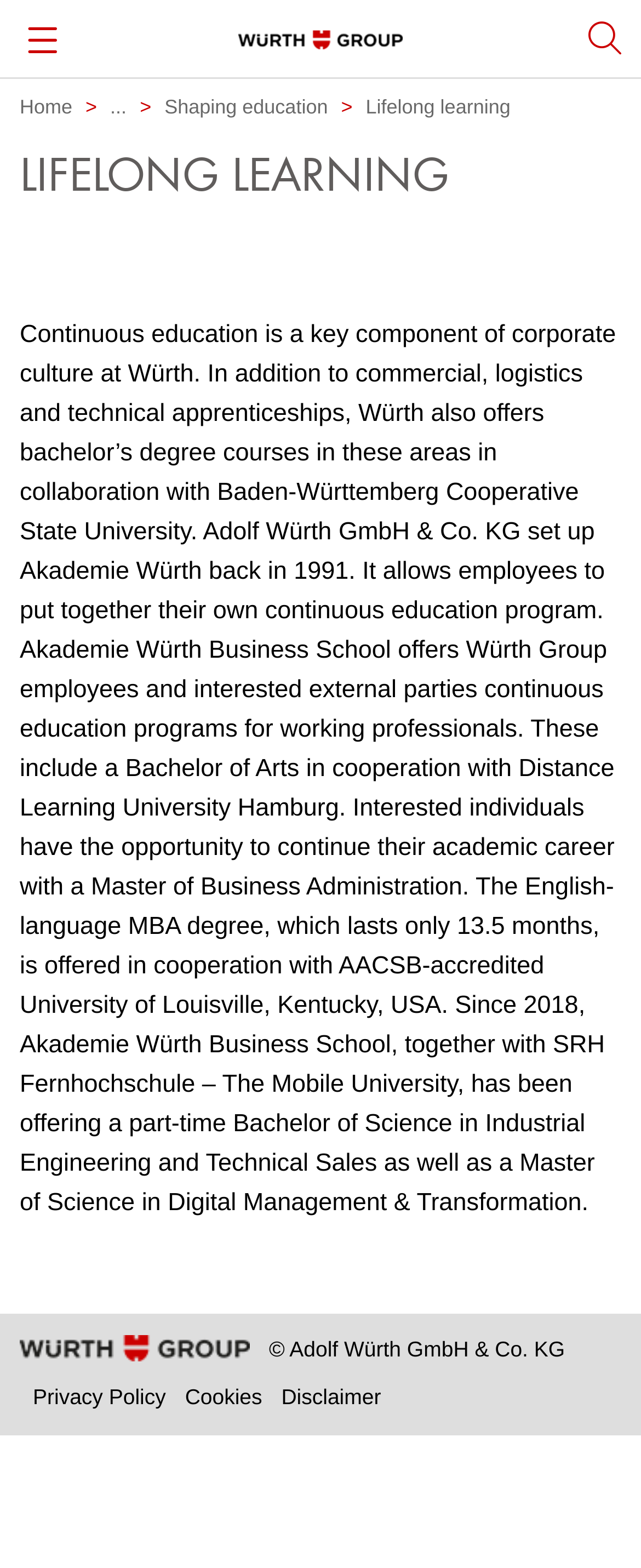What is the name of the company?
Using the information from the image, provide a comprehensive answer to the question.

The name of the company can be found in the logo at the top of the webpage, which is an image with the text 'Würth Logo'. Additionally, the text 'Würth Group' is mentioned multiple times throughout the webpage.